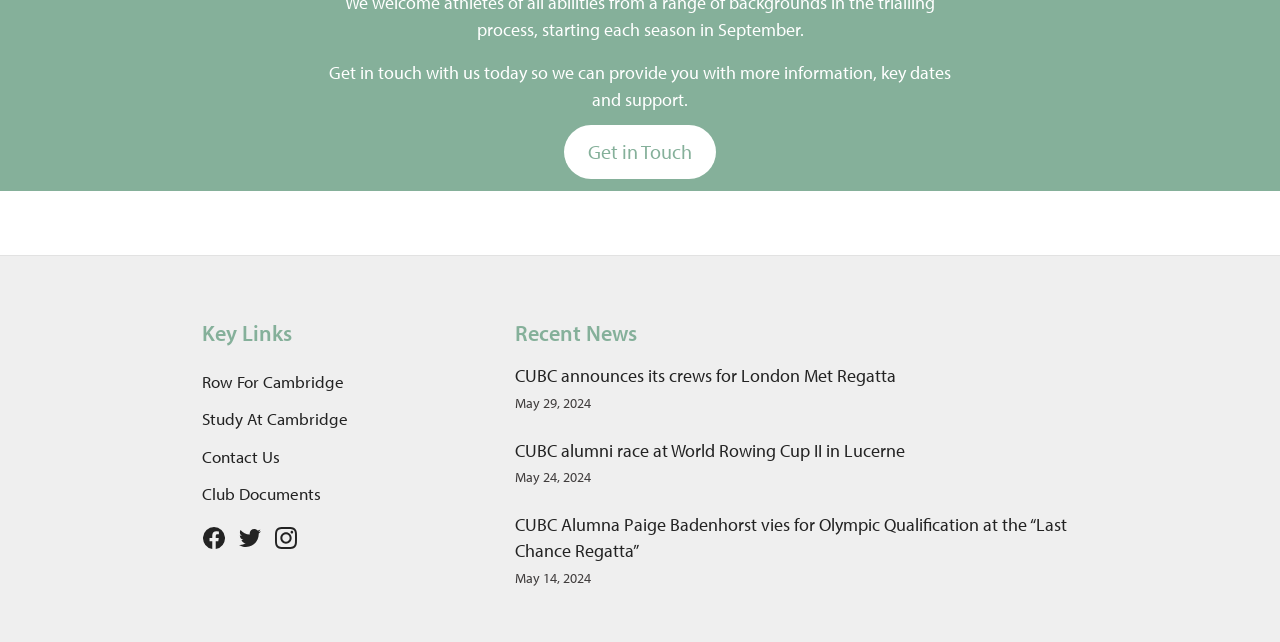Find the bounding box coordinates for the area that should be clicked to accomplish the instruction: "Follow 'Facebook'".

[0.159, 0.816, 0.176, 0.86]